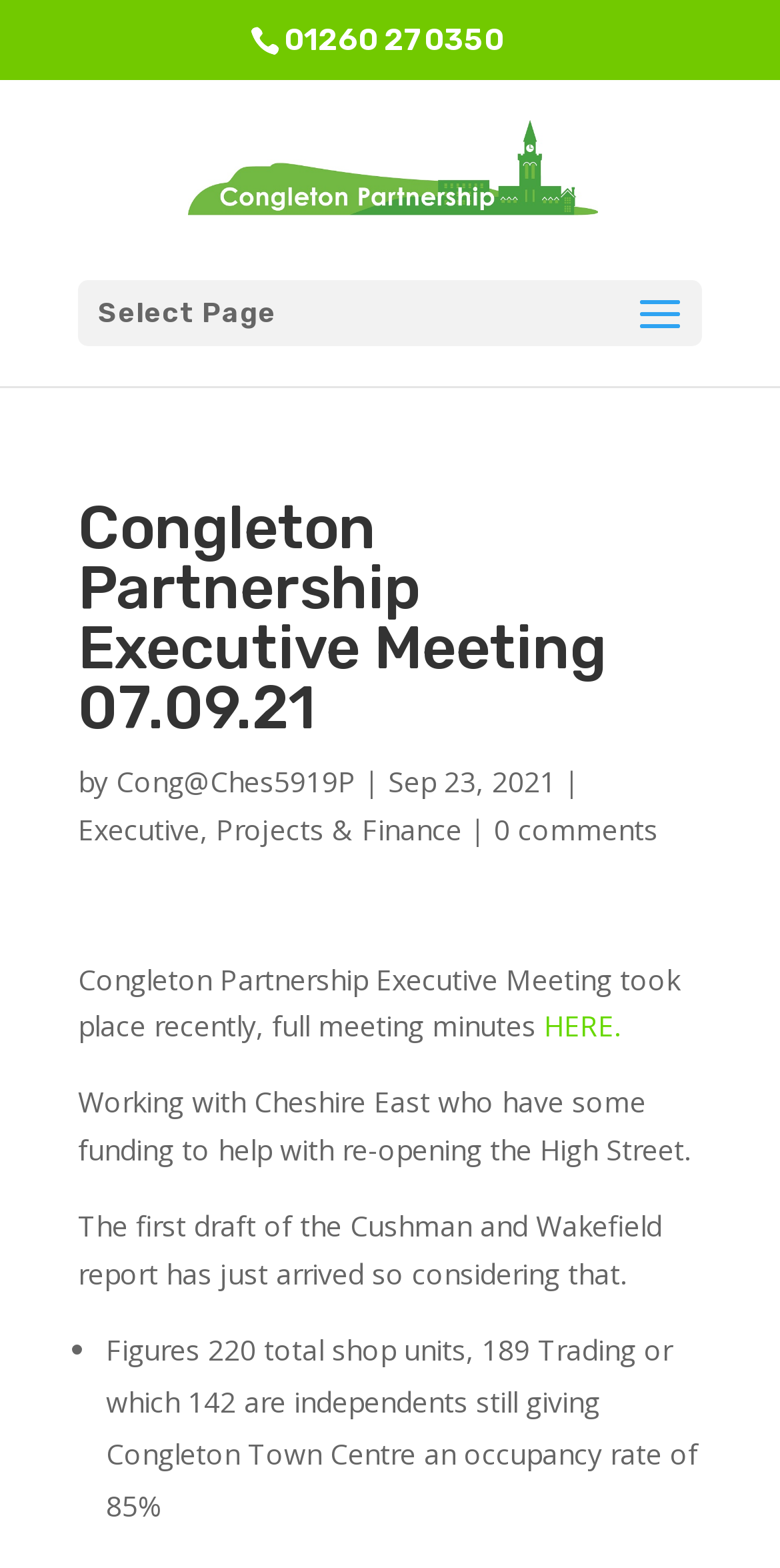Extract the bounding box coordinates for the UI element described as: "Cong@Ches5919P".

[0.149, 0.486, 0.456, 0.51]